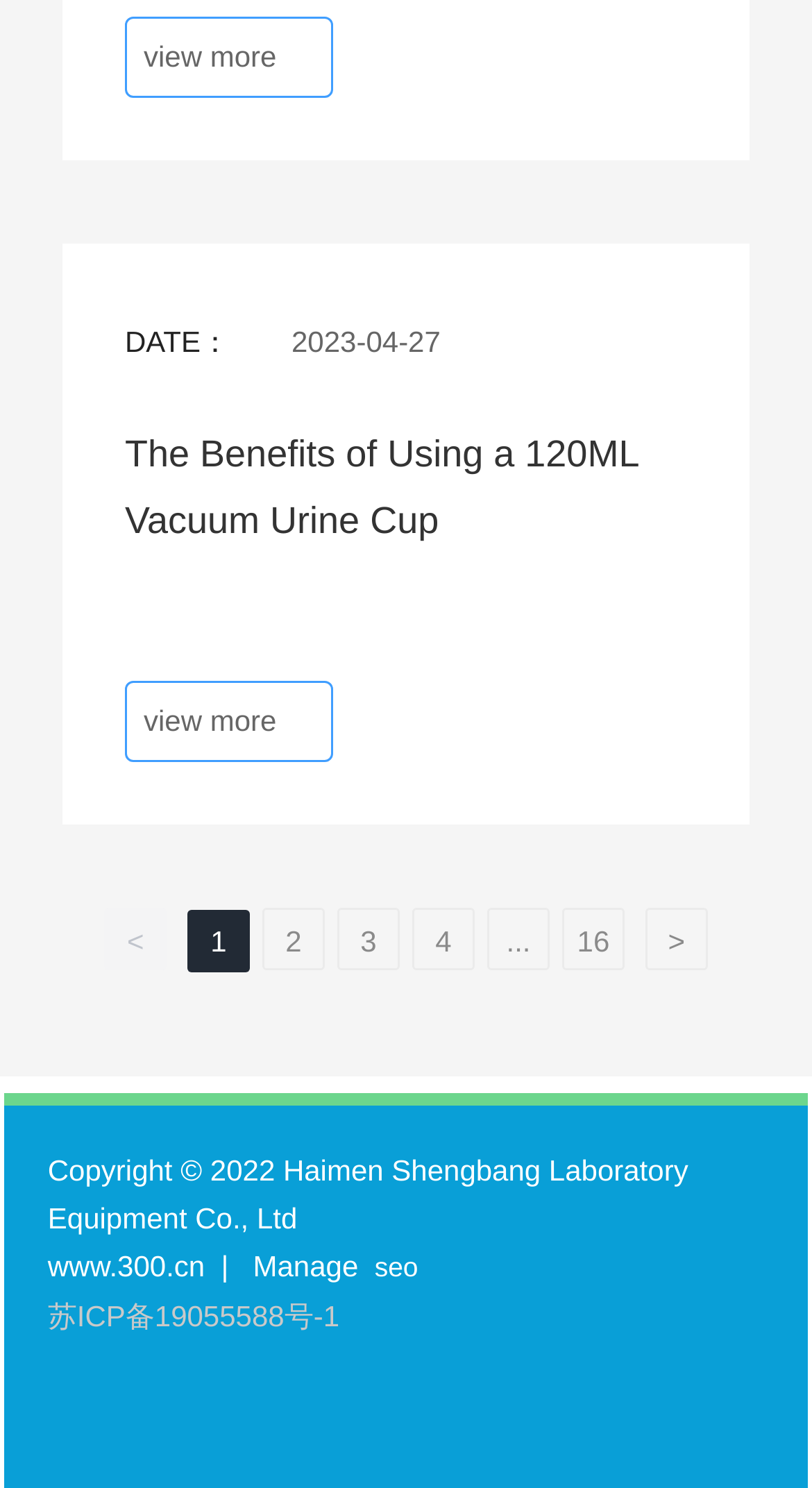Please provide the bounding box coordinates in the format (top-left x, top-left y, bottom-right x, bottom-right y). Remember, all values are floating point numbers between 0 and 1. What is the bounding box coordinate of the region described as: Borrower Portal

None